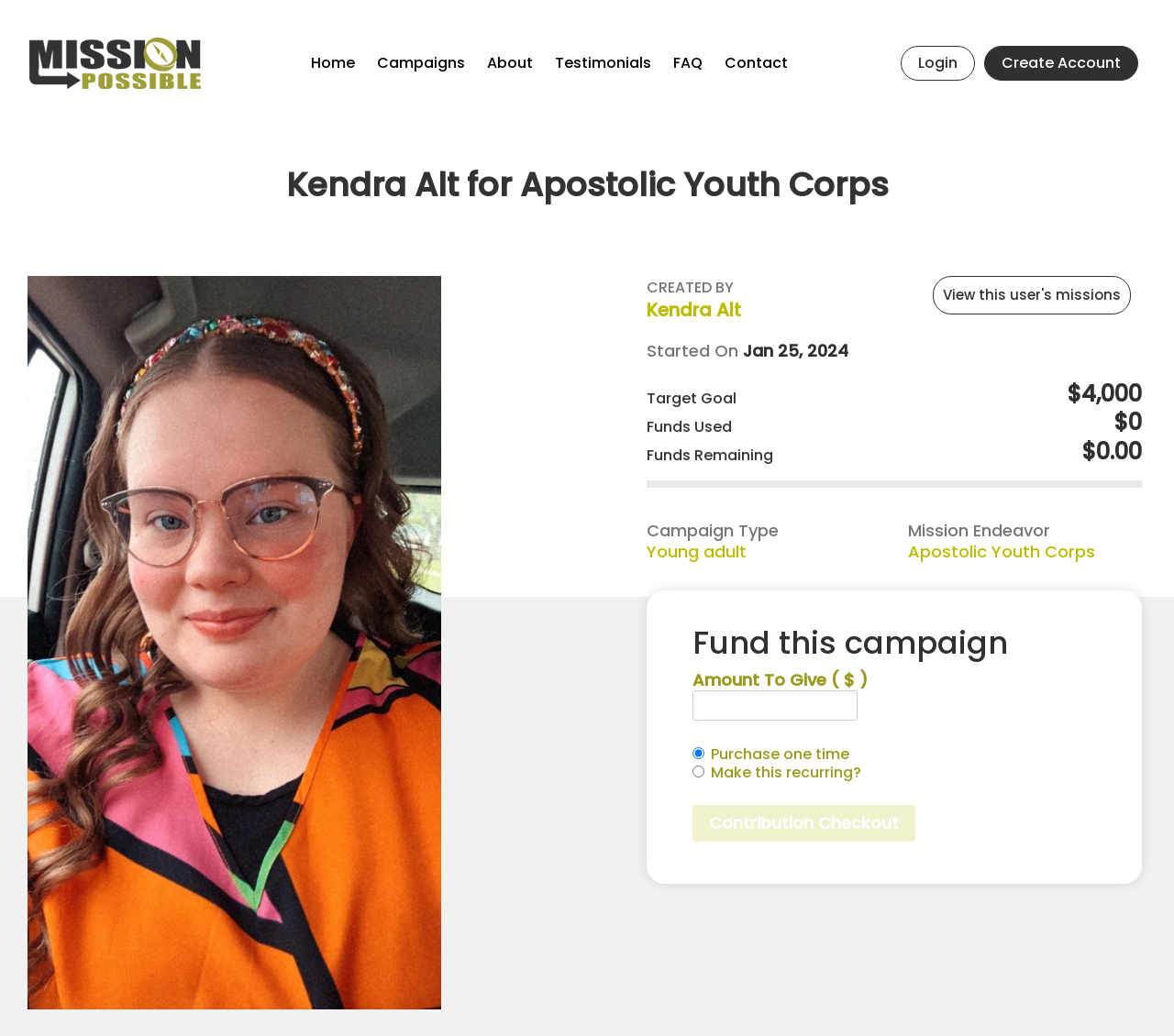Provide a brief response to the question below using a single word or phrase: 
What is the type of campaign?

Young adult